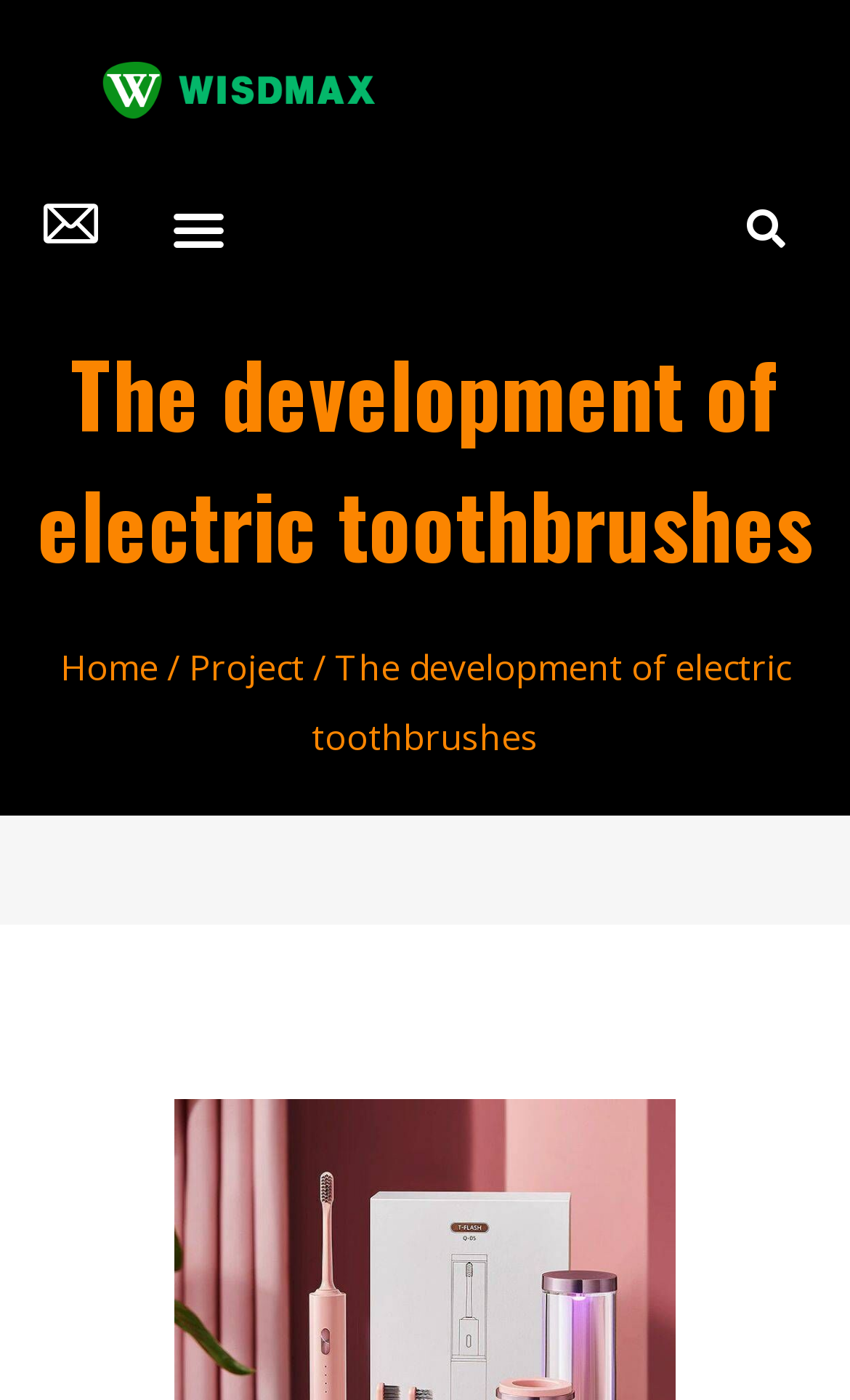What is the purpose of the button on the top right? Based on the image, give a response in one word or a short phrase.

Menu Toggle